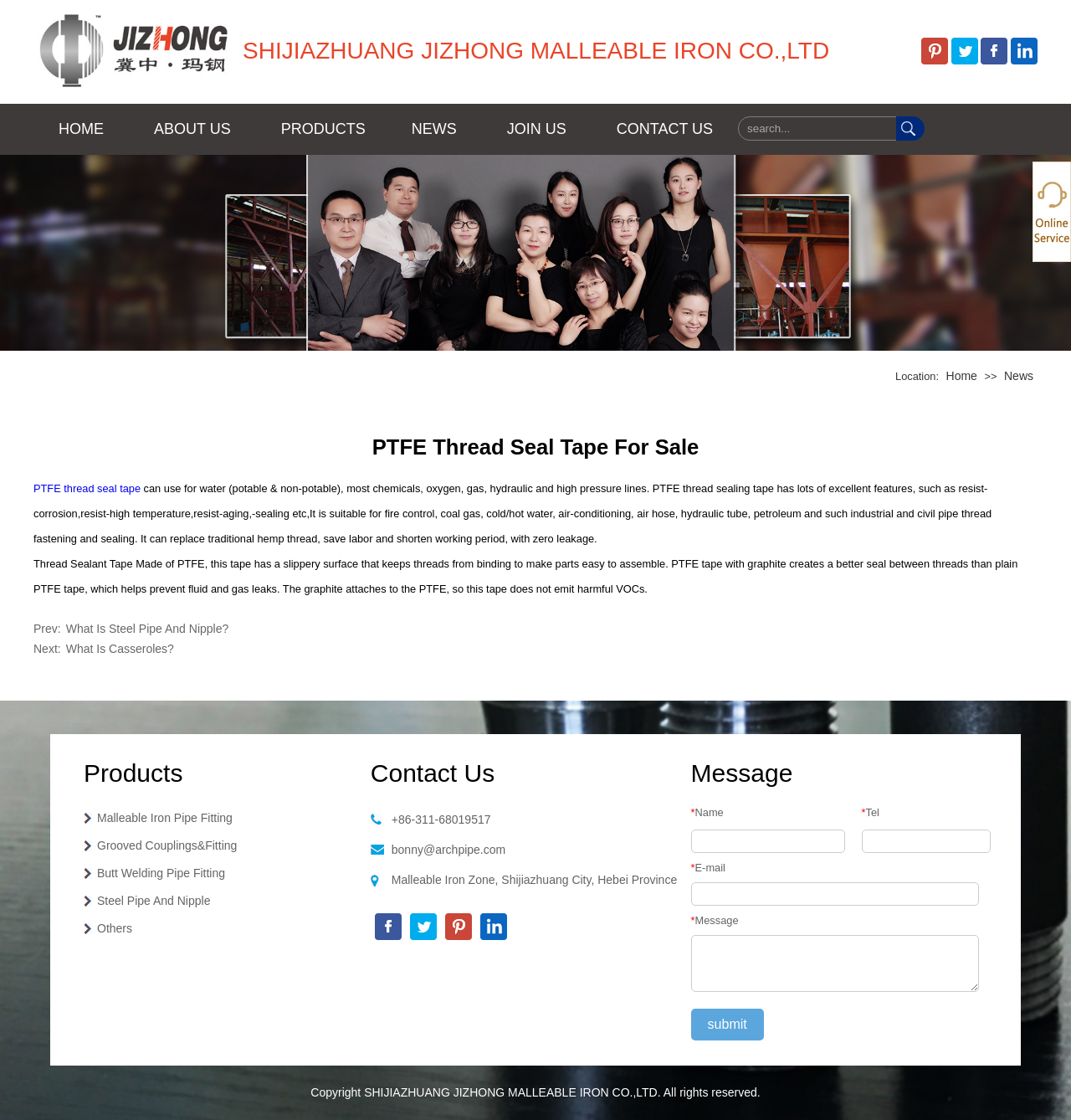Please identify the bounding box coordinates of the element that needs to be clicked to perform the following instruction: "search for products".

[0.689, 0.104, 0.838, 0.126]